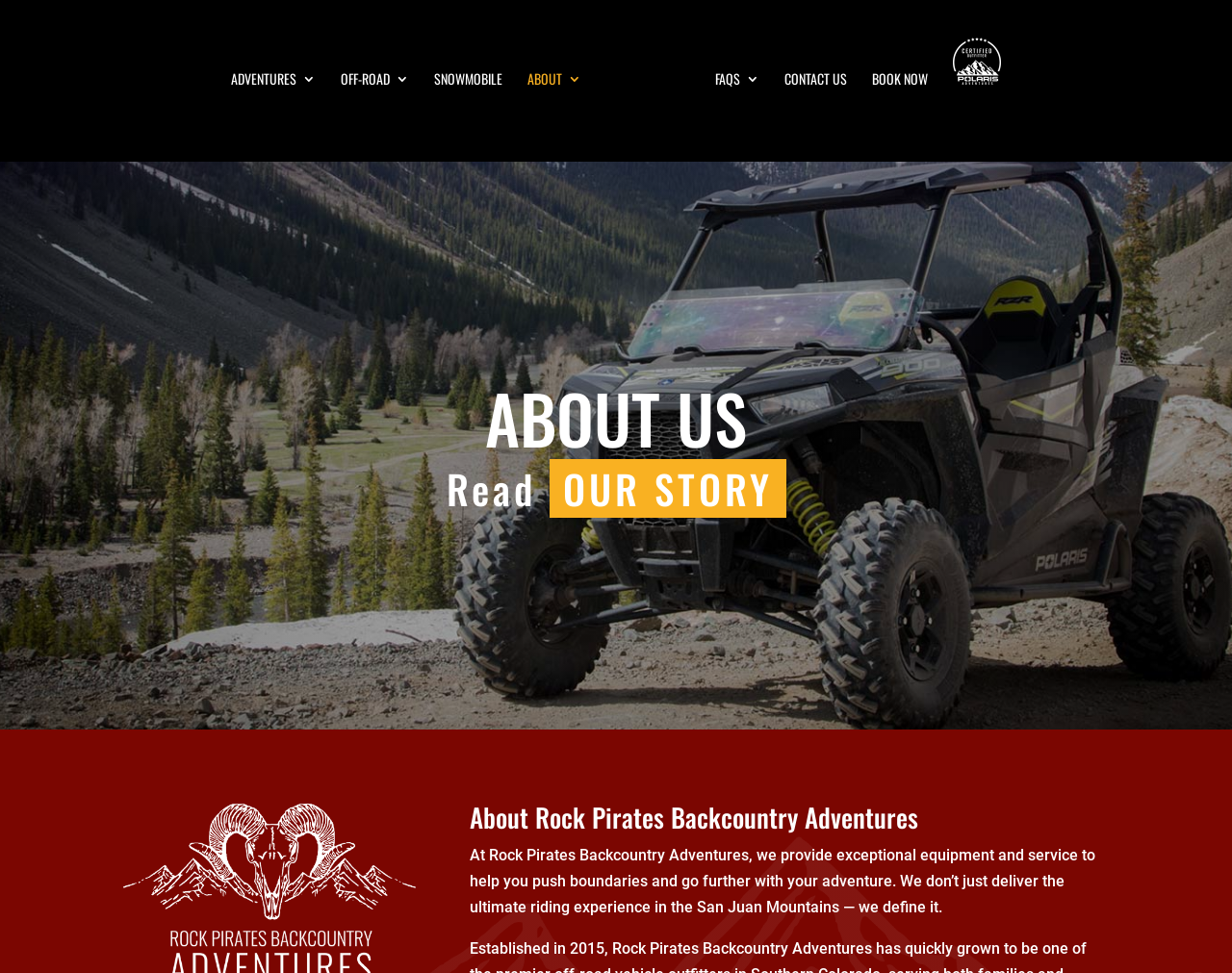Pinpoint the bounding box coordinates of the area that should be clicked to complete the following instruction: "Click on ADVENTURES". The coordinates must be given as four float numbers between 0 and 1, i.e., [left, top, right, bottom].

[0.187, 0.074, 0.256, 0.166]